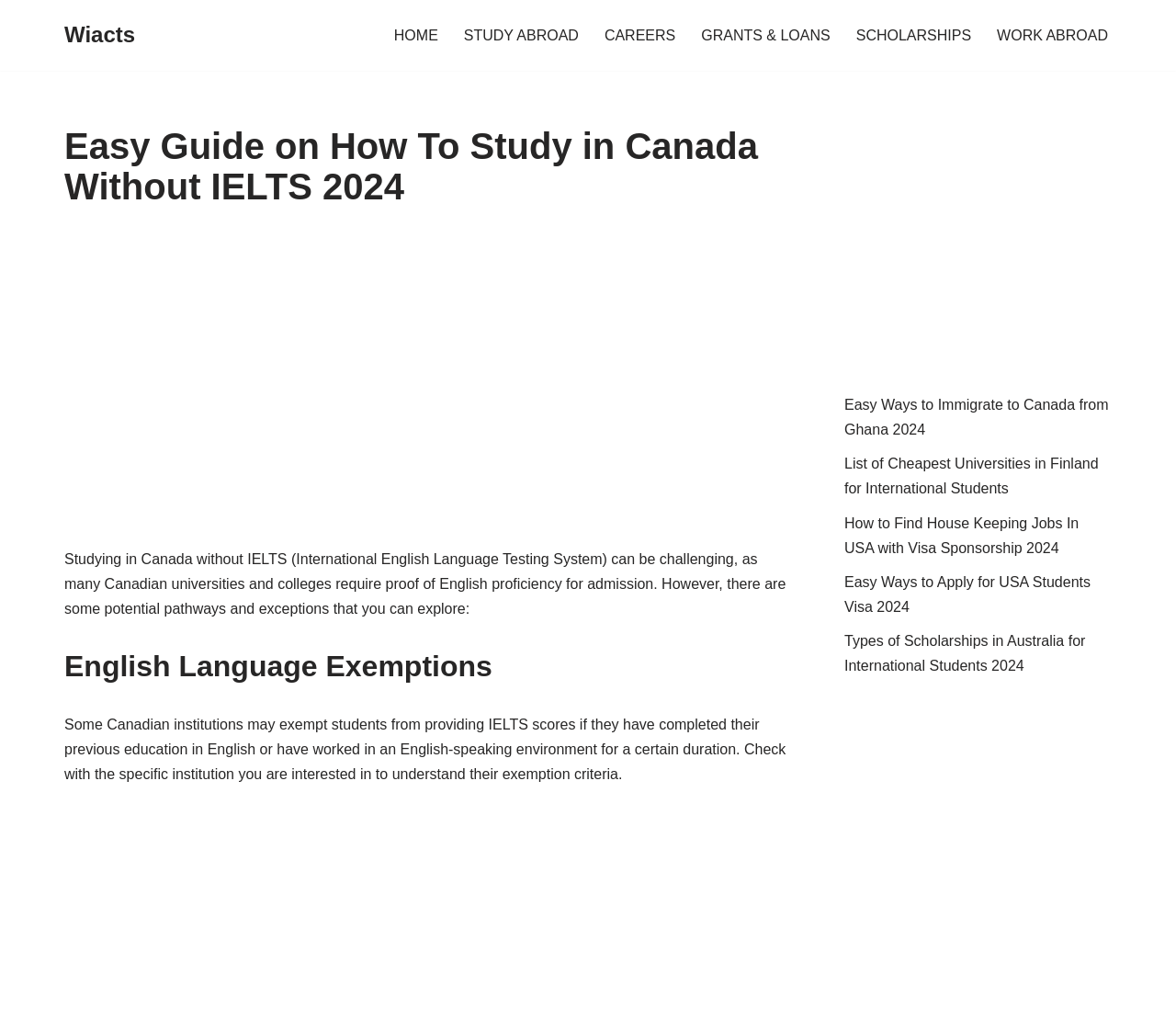Please pinpoint the bounding box coordinates for the region I should click to adhere to this instruction: "Click on the 'STUDY ABROAD' link".

[0.394, 0.022, 0.492, 0.046]